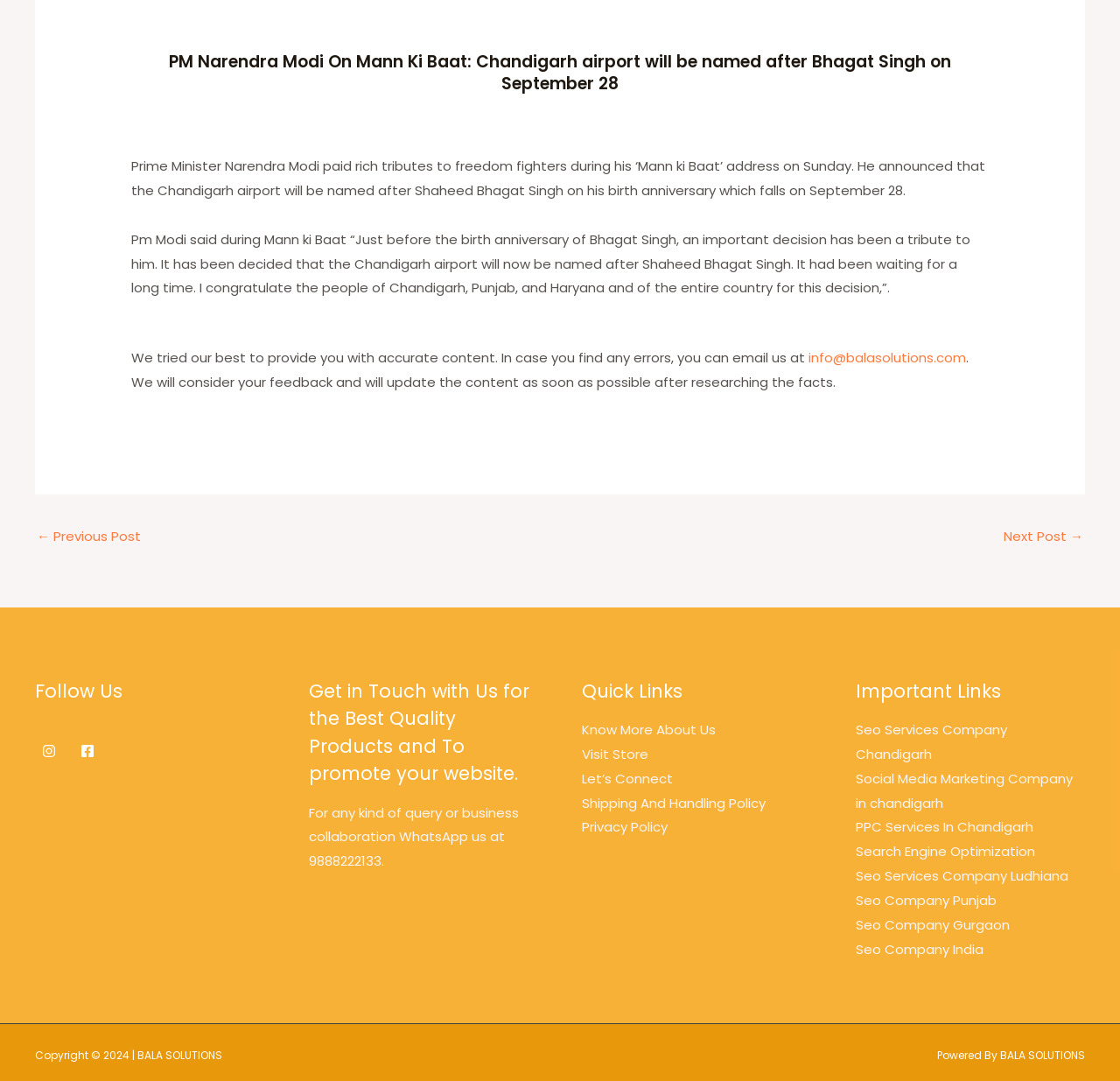Please specify the coordinates of the bounding box for the element that should be clicked to carry out this instruction: "Click on the '← Previous Post' link". The coordinates must be four float numbers between 0 and 1, formatted as [left, top, right, bottom].

[0.033, 0.483, 0.126, 0.512]